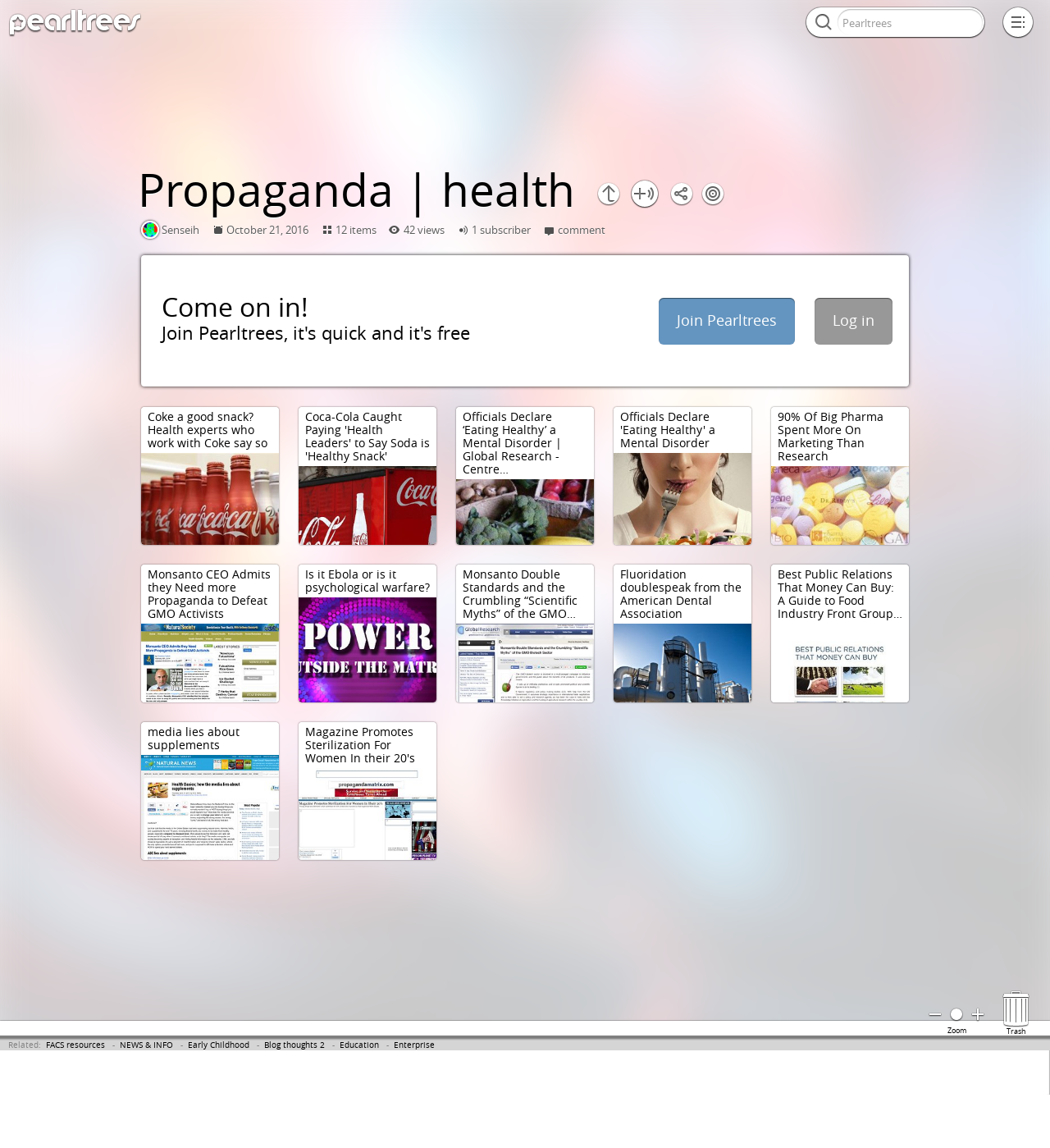What is the name of the user?
Identify the answer in the screenshot and reply with a single word or phrase.

Senseih